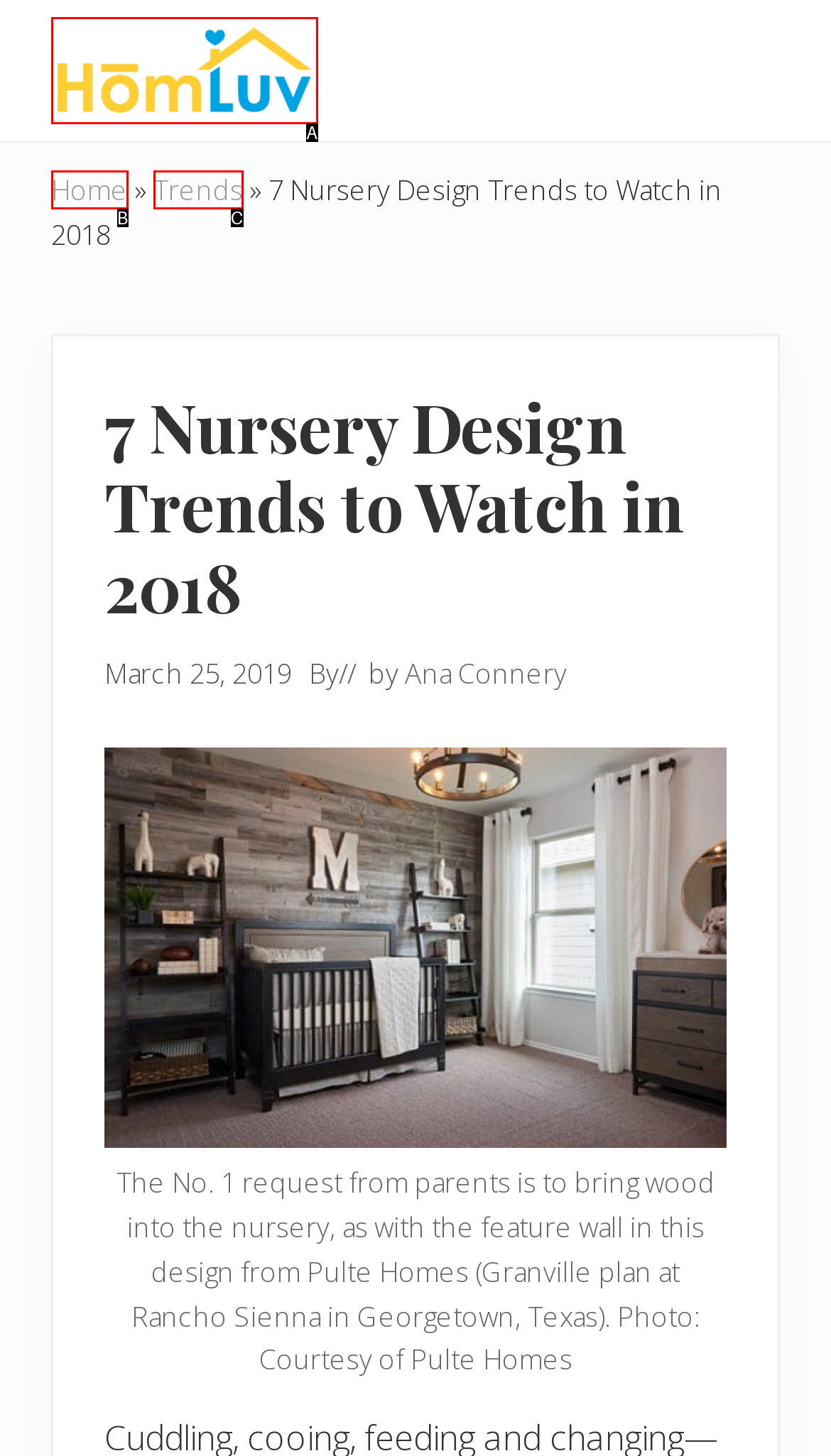Assess the description: Home and select the option that matches. Provide the letter of the chosen option directly from the given choices.

B